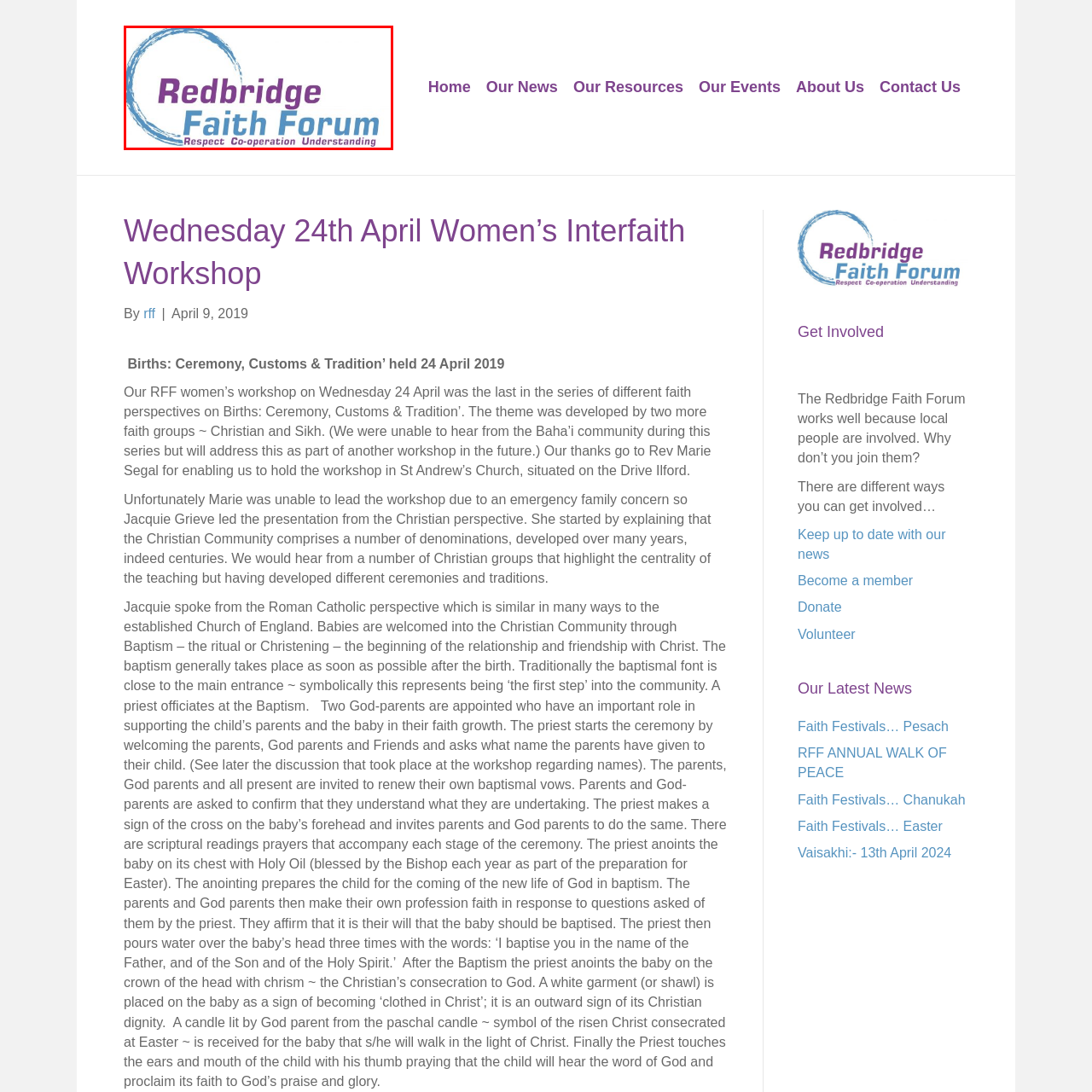What is the color of 'Redbridge' in the logo?
Inspect the image area outlined by the red bounding box and deliver a detailed response to the question, based on the elements you observe.

The name 'Redbridge Faith Forum' is prominently displayed in a modern typeface, with 'Redbridge' in purple and 'Faith Forum' in a calming blue shade.